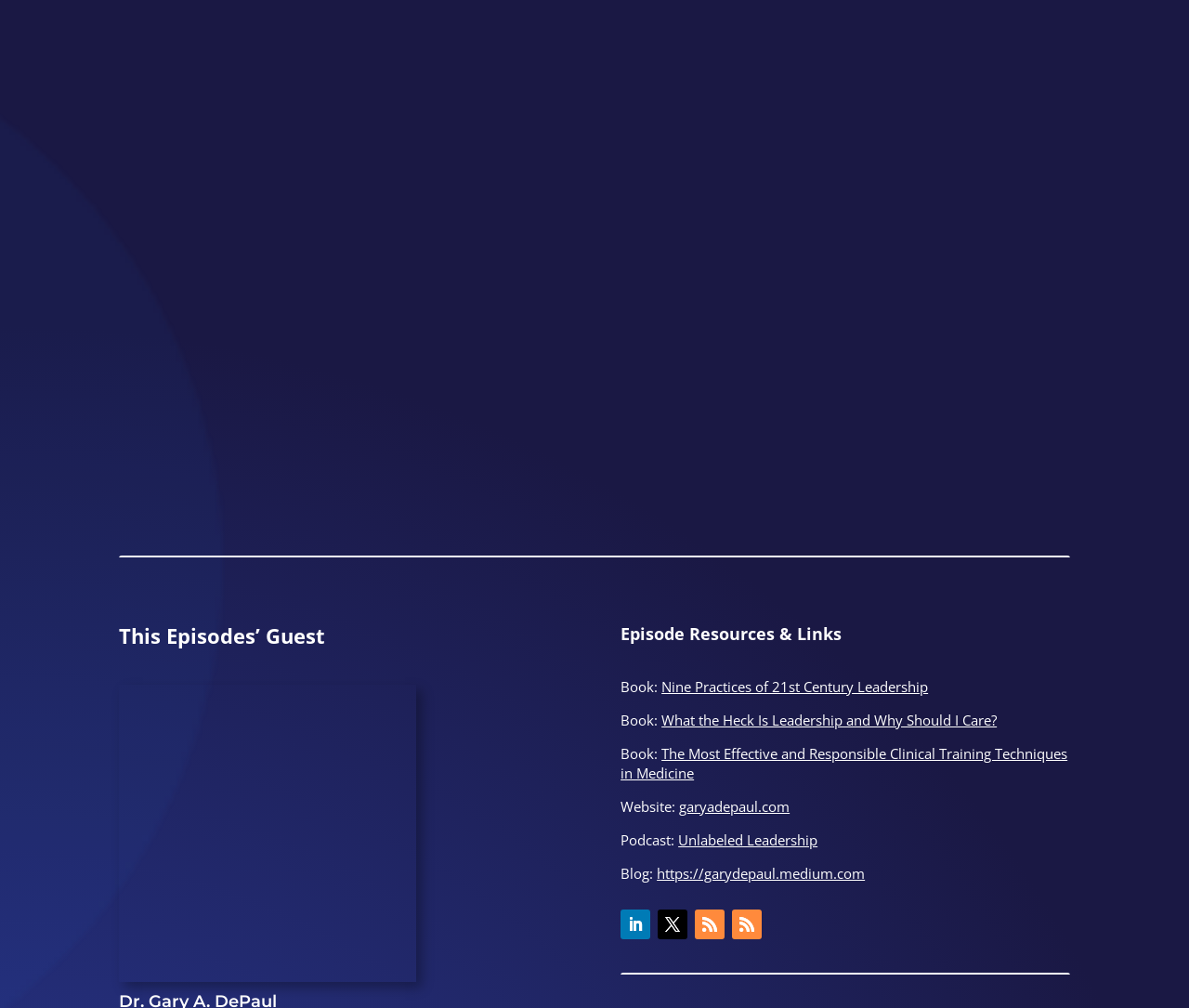Identify the bounding box coordinates for the UI element described as follows: "Unlabeled Leadership". Ensure the coordinates are four float numbers between 0 and 1, formatted as [left, top, right, bottom].

[0.57, 0.824, 0.688, 0.842]